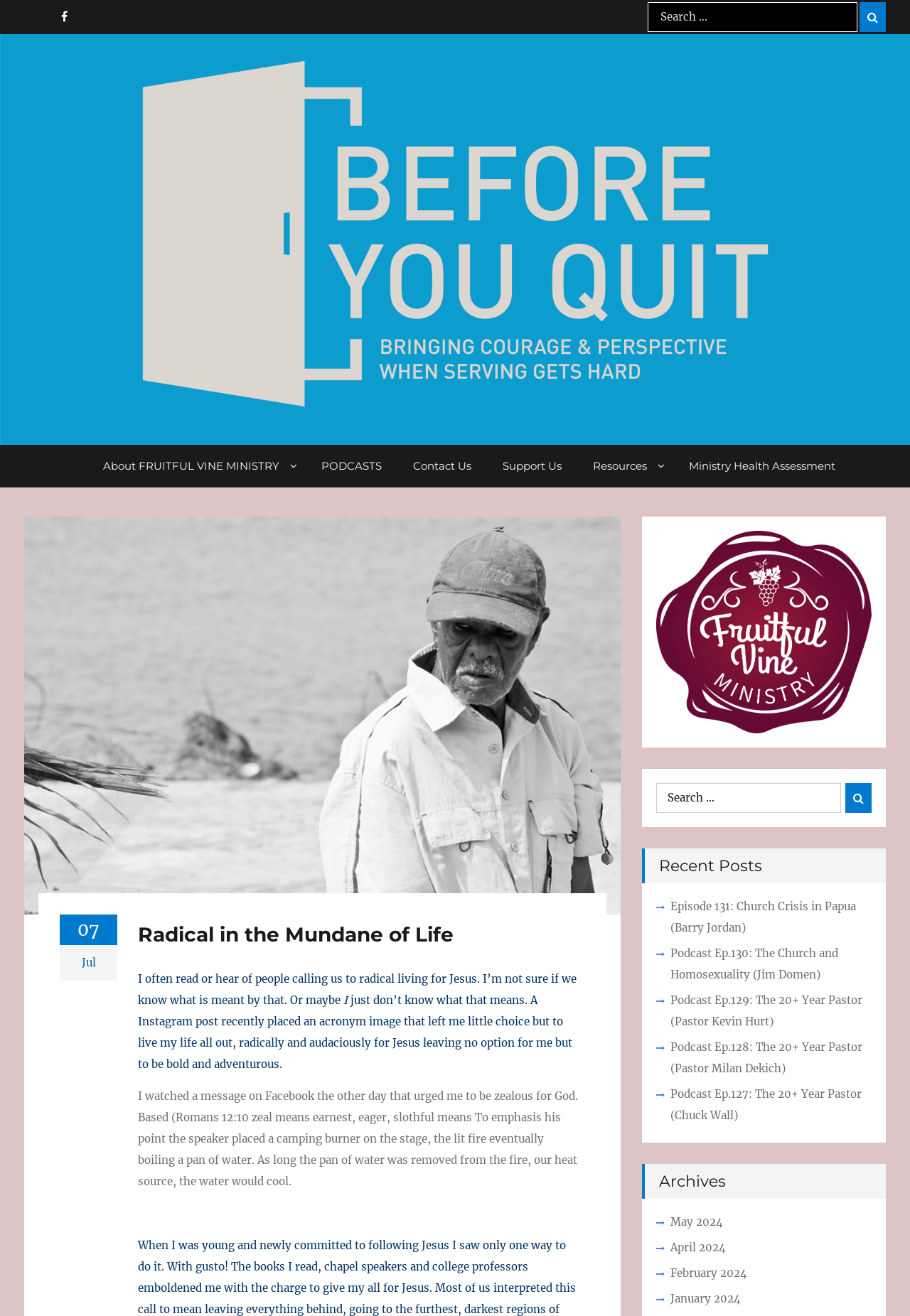Identify the coordinates of the bounding box for the element that must be clicked to accomplish the instruction: "Shop Now at Rogue Fitness".

None